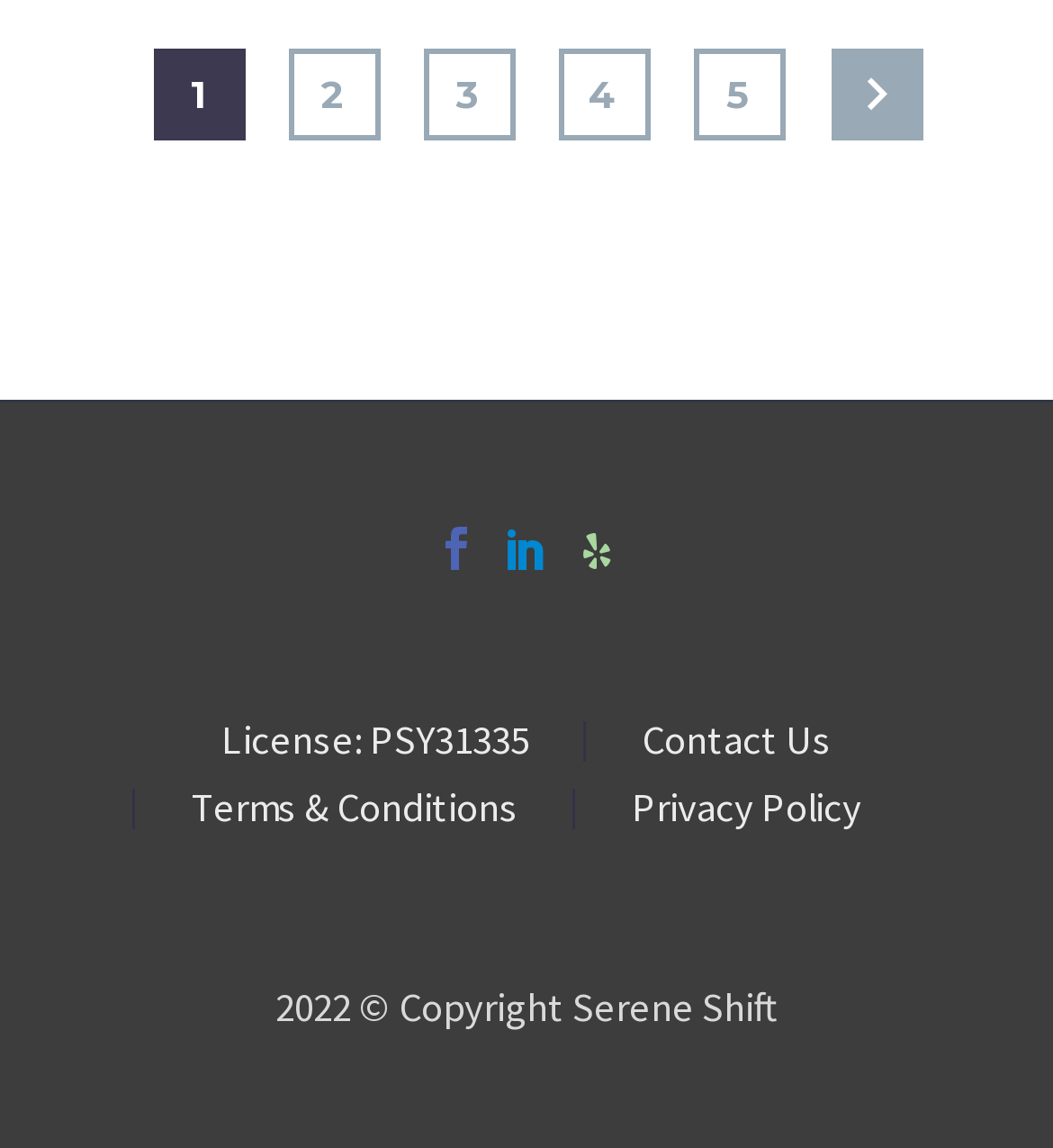Please indicate the bounding box coordinates of the element's region to be clicked to achieve the instruction: "click Contact Us". Provide the coordinates as four float numbers between 0 and 1, i.e., [left, top, right, bottom].

[0.61, 0.628, 0.79, 0.663]